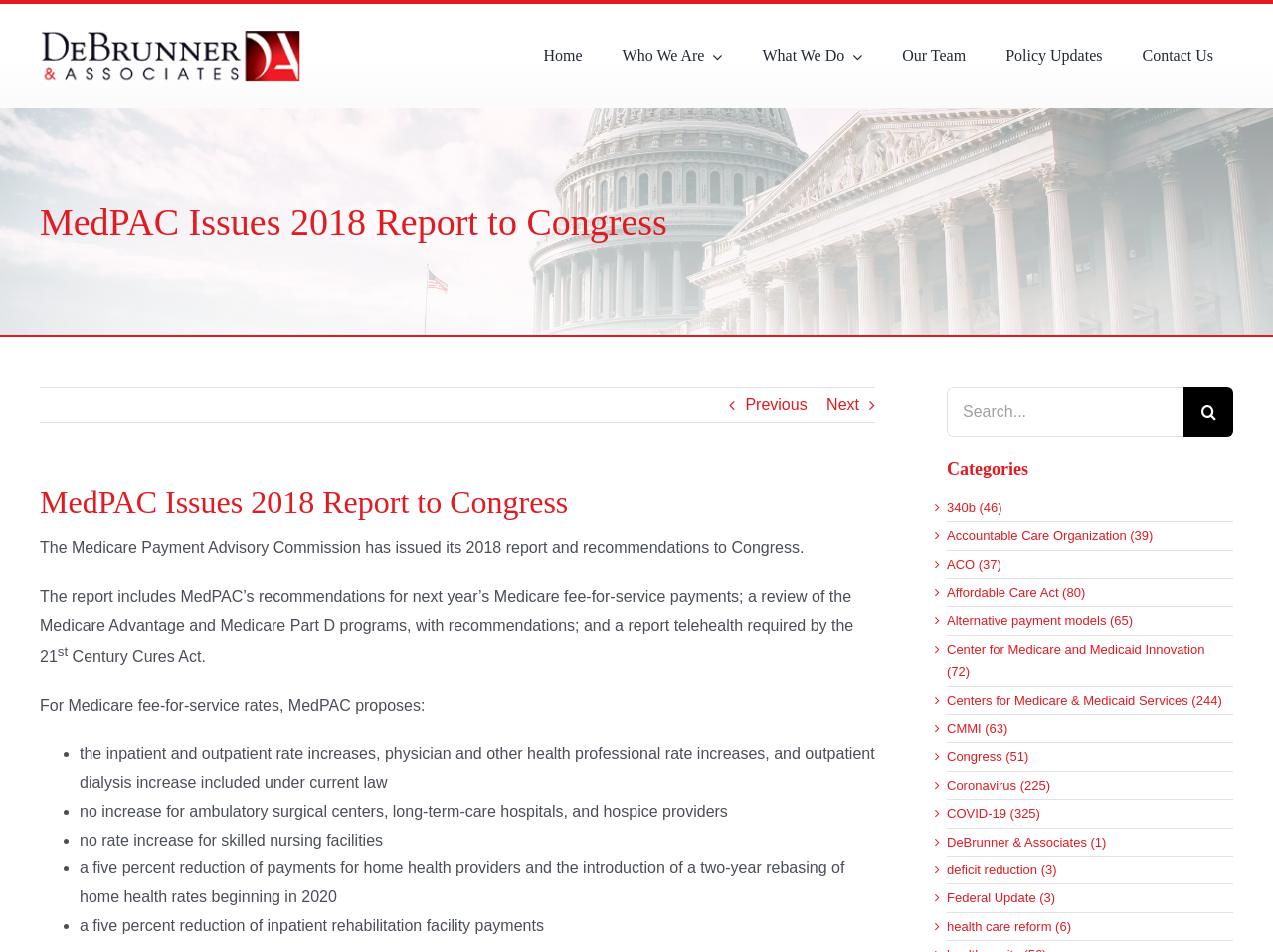Find the bounding box coordinates of the clickable element required to execute the following instruction: "Click the 'Contact Us' link". Provide the coordinates as four float numbers between 0 and 1, i.e., [left, top, right, bottom].

[0.882, 0.033, 0.969, 0.085]